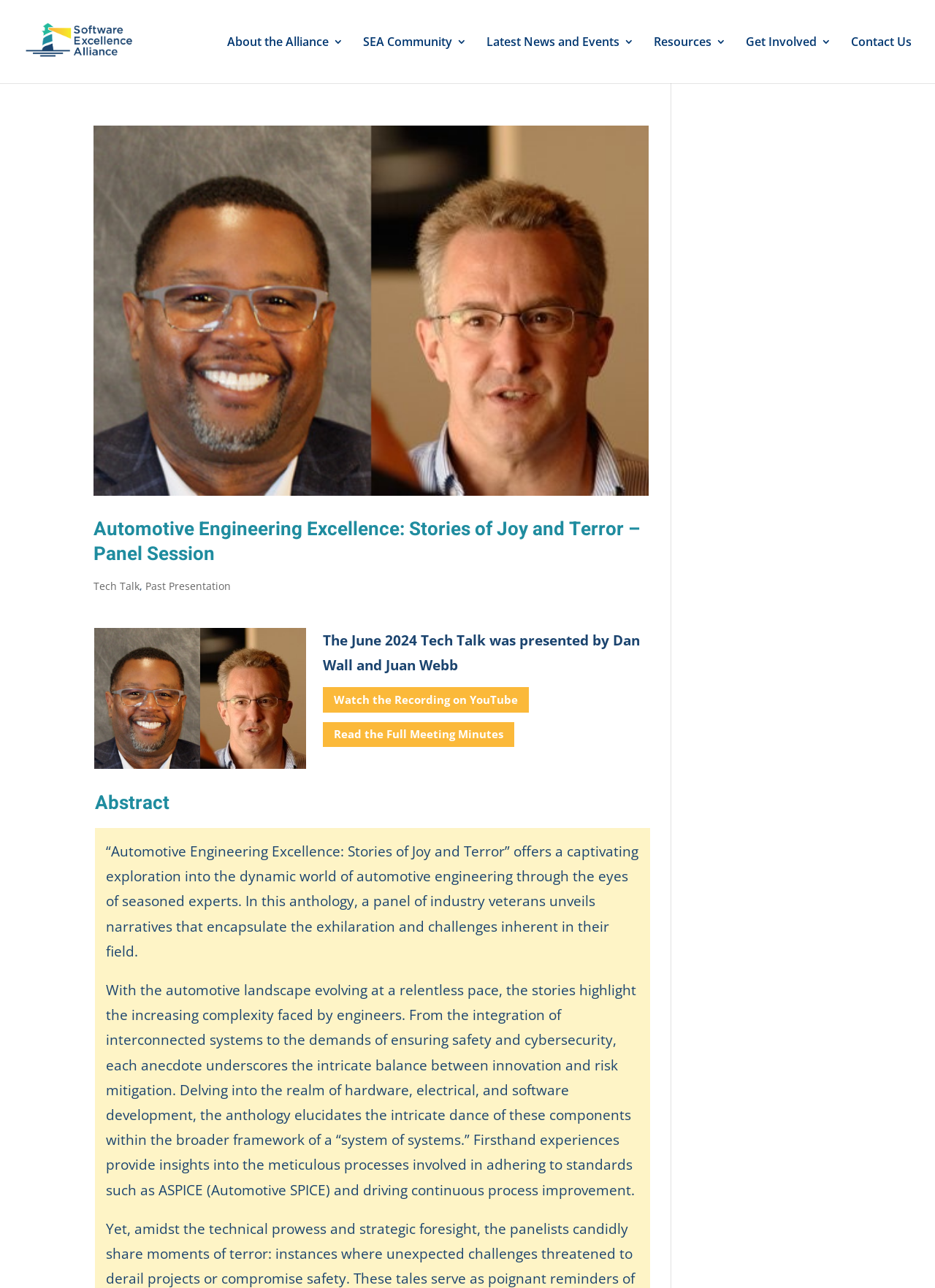Given the element description Tech Talk, specify the bounding box coordinates of the corresponding UI element in the format (top-left x, top-left y, bottom-right x, bottom-right y). All values must be between 0 and 1.

[0.1, 0.45, 0.149, 0.461]